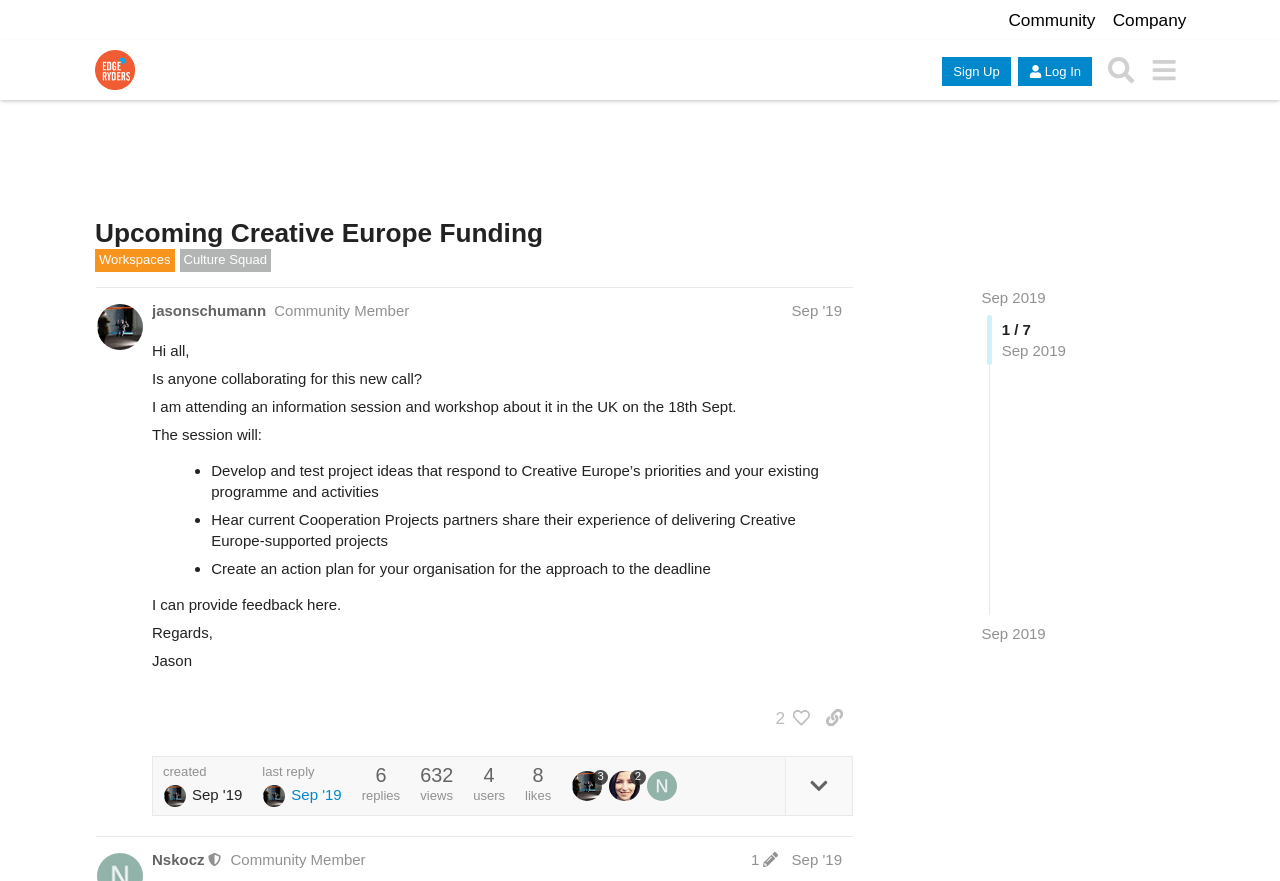Please locate the bounding box coordinates for the element that should be clicked to achieve the following instruction: "Search for something". Ensure the coordinates are given as four float numbers between 0 and 1, i.e., [left, top, right, bottom].

[0.859, 0.055, 0.892, 0.104]